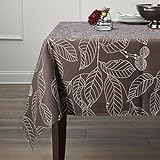What is the material of the tablecloth?
Analyze the screenshot and provide a detailed answer to the question.

The caption explicitly states that the tablecloth is made of heavyweight vintage burlap cotton, which suggests a high-quality and durable material.